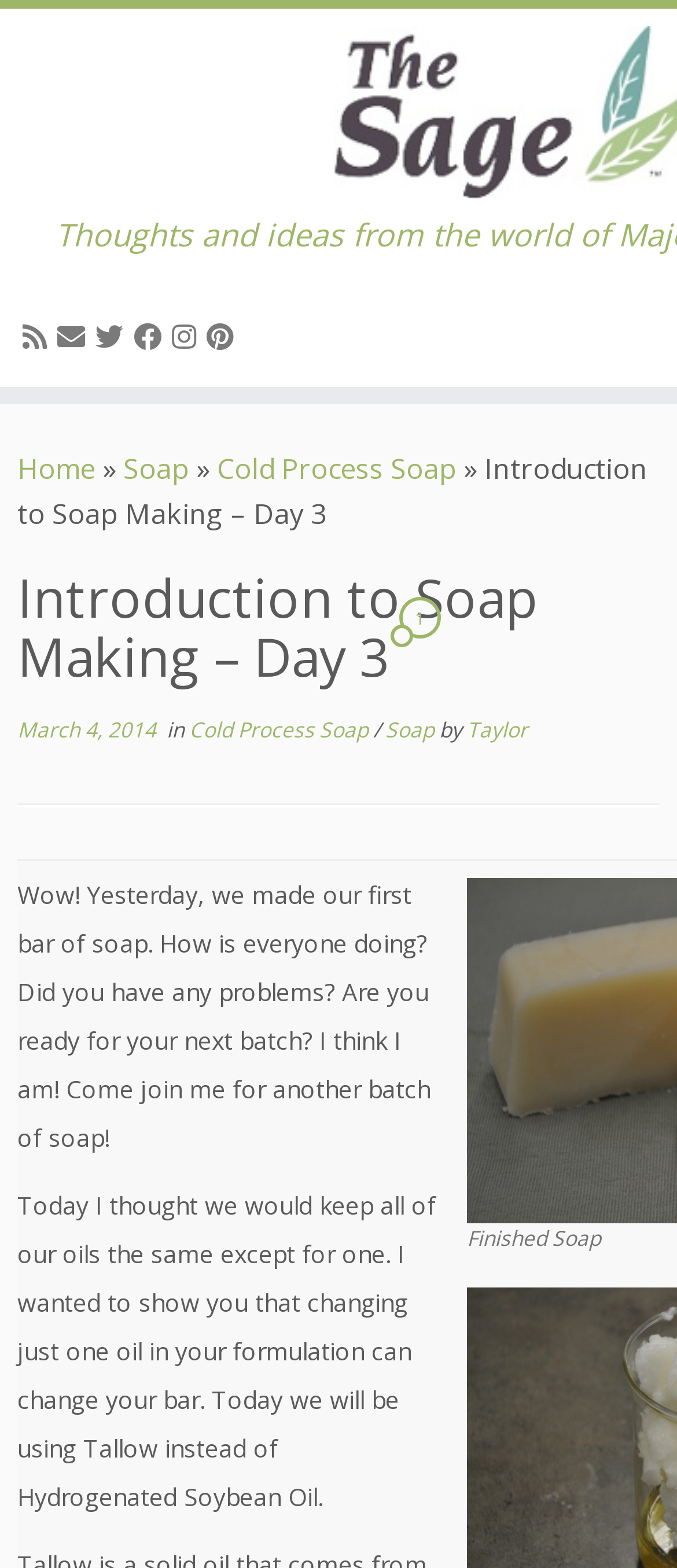Identify the bounding box coordinates of the clickable region required to complete the instruction: "visit Cosplay page". The coordinates should be given as four float numbers within the range of 0 and 1, i.e., [left, top, right, bottom].

None